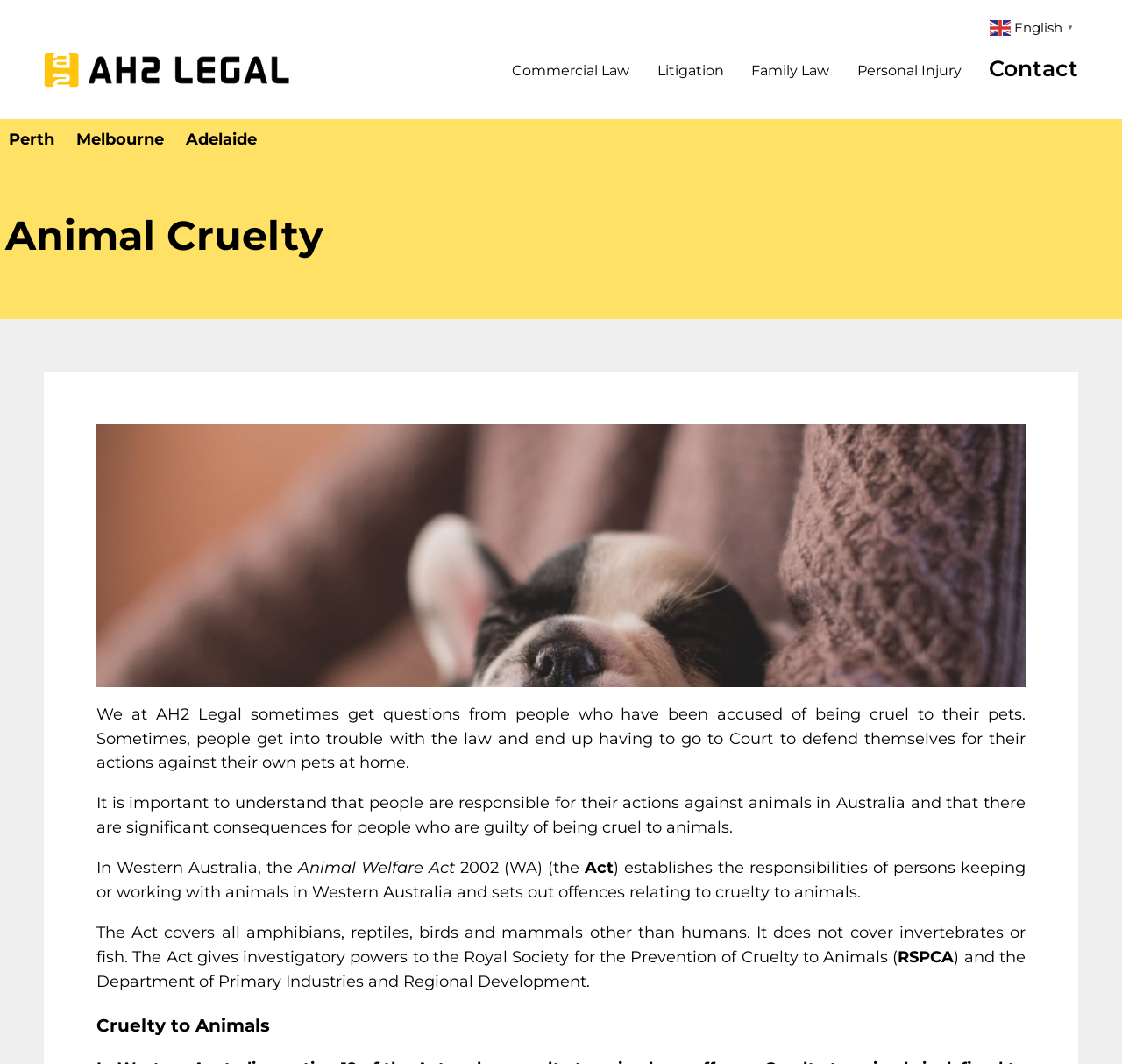What are the consequences for people who are guilty of being cruel to animals?
Please craft a detailed and exhaustive response to the question.

The consequences for people who are guilty of being cruel to animals are significant, as mentioned on the webpage, which implies that there are serious penalties or punishments for those found guilty of animal cruelty.